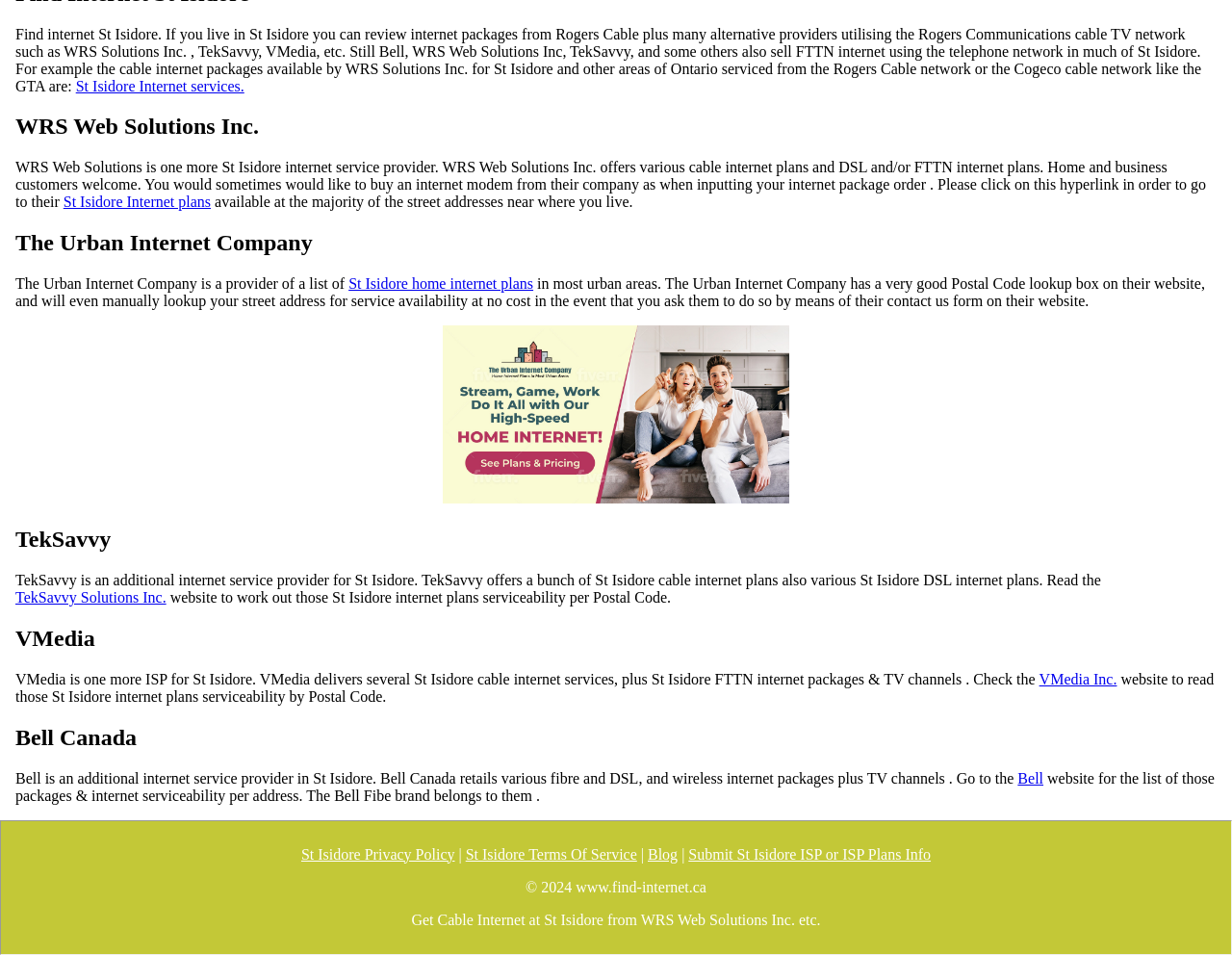Can you find the bounding box coordinates for the UI element given this description: "alt="internet plans St Isidore""? Provide the coordinates as four float numbers between 0 and 1: [left, top, right, bottom].

[0.359, 0.341, 0.641, 0.531]